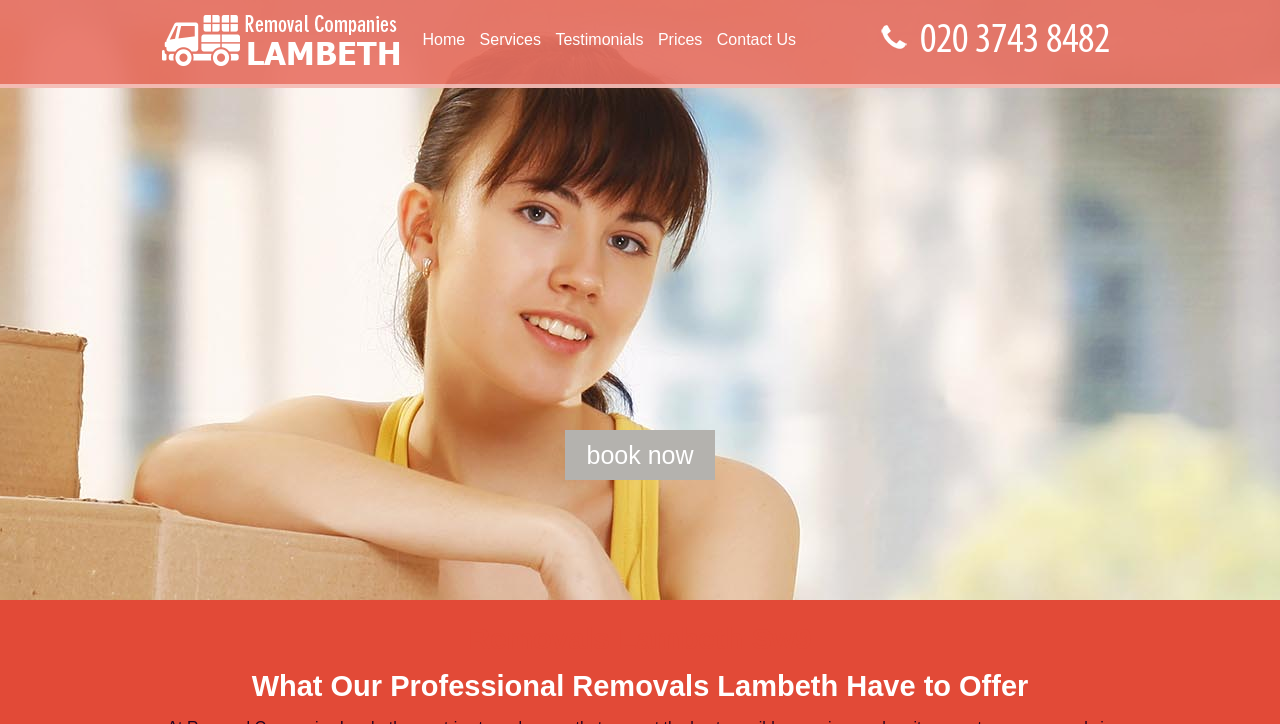Identify the bounding box for the described UI element: "Testimonials".

[0.43, 0.0, 0.507, 0.11]